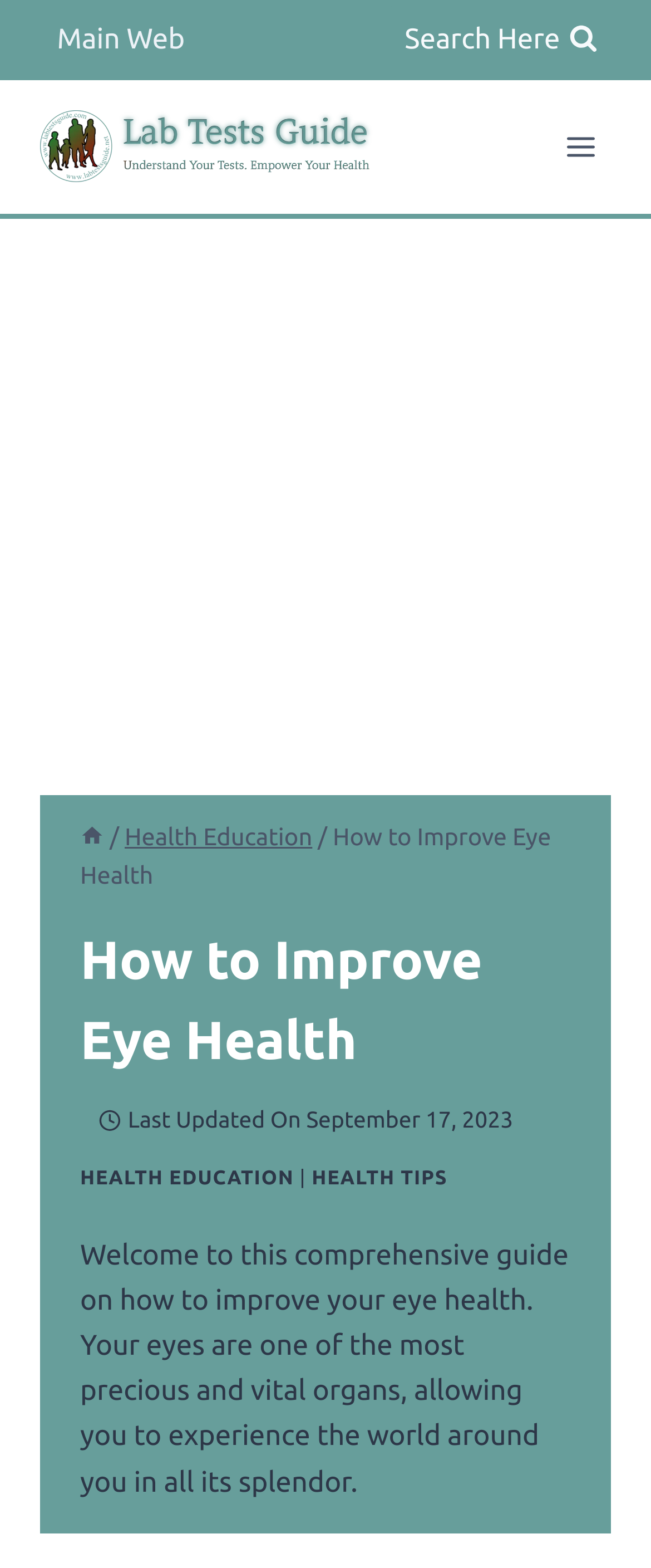Answer the question using only one word or a concise phrase: What is the purpose of the search bar?

To search the website